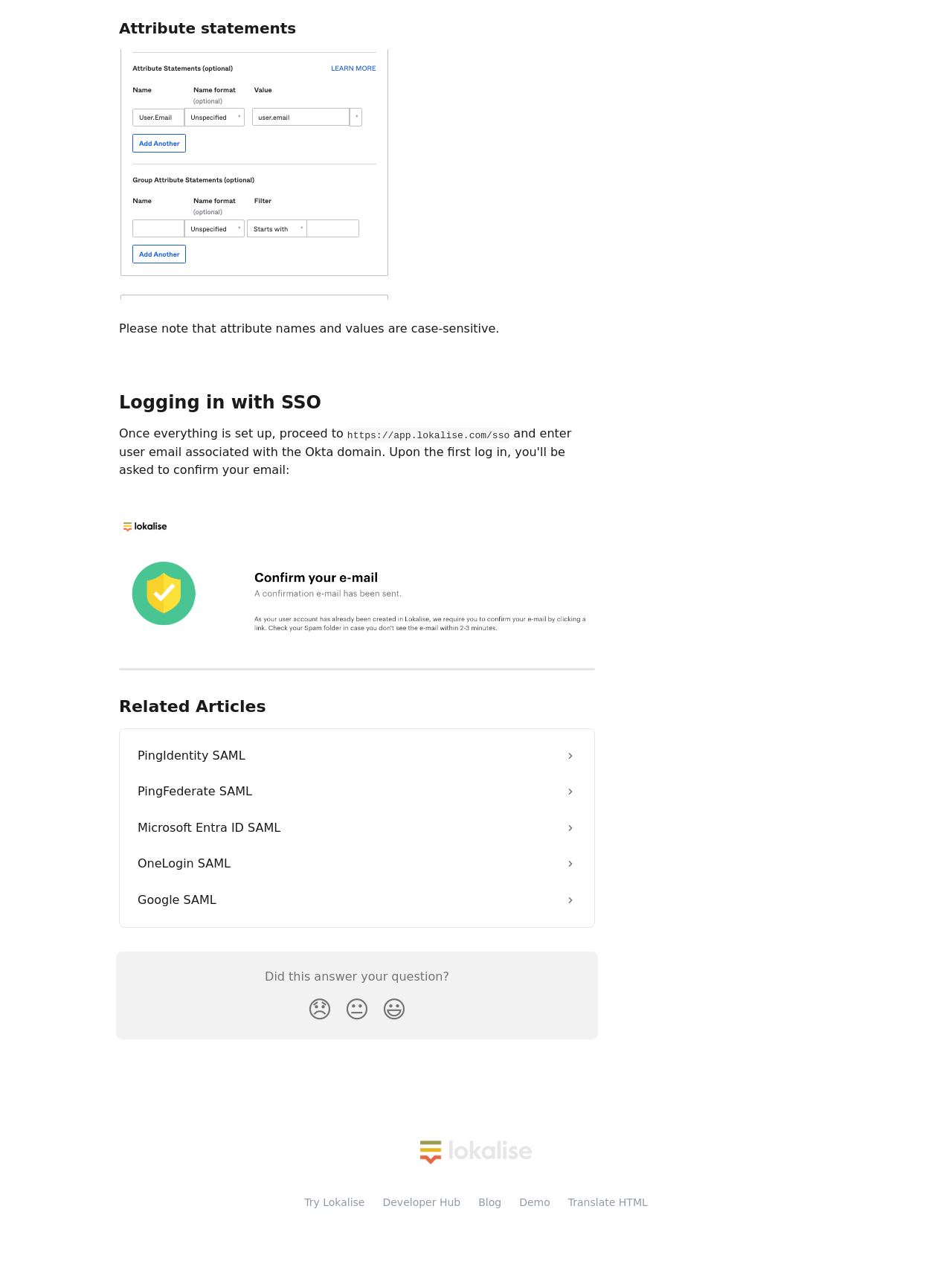Find and specify the bounding box coordinates that correspond to the clickable region for the instruction: "Click on the 'Smiley Reaction' button".

[0.395, 0.779, 0.434, 0.811]